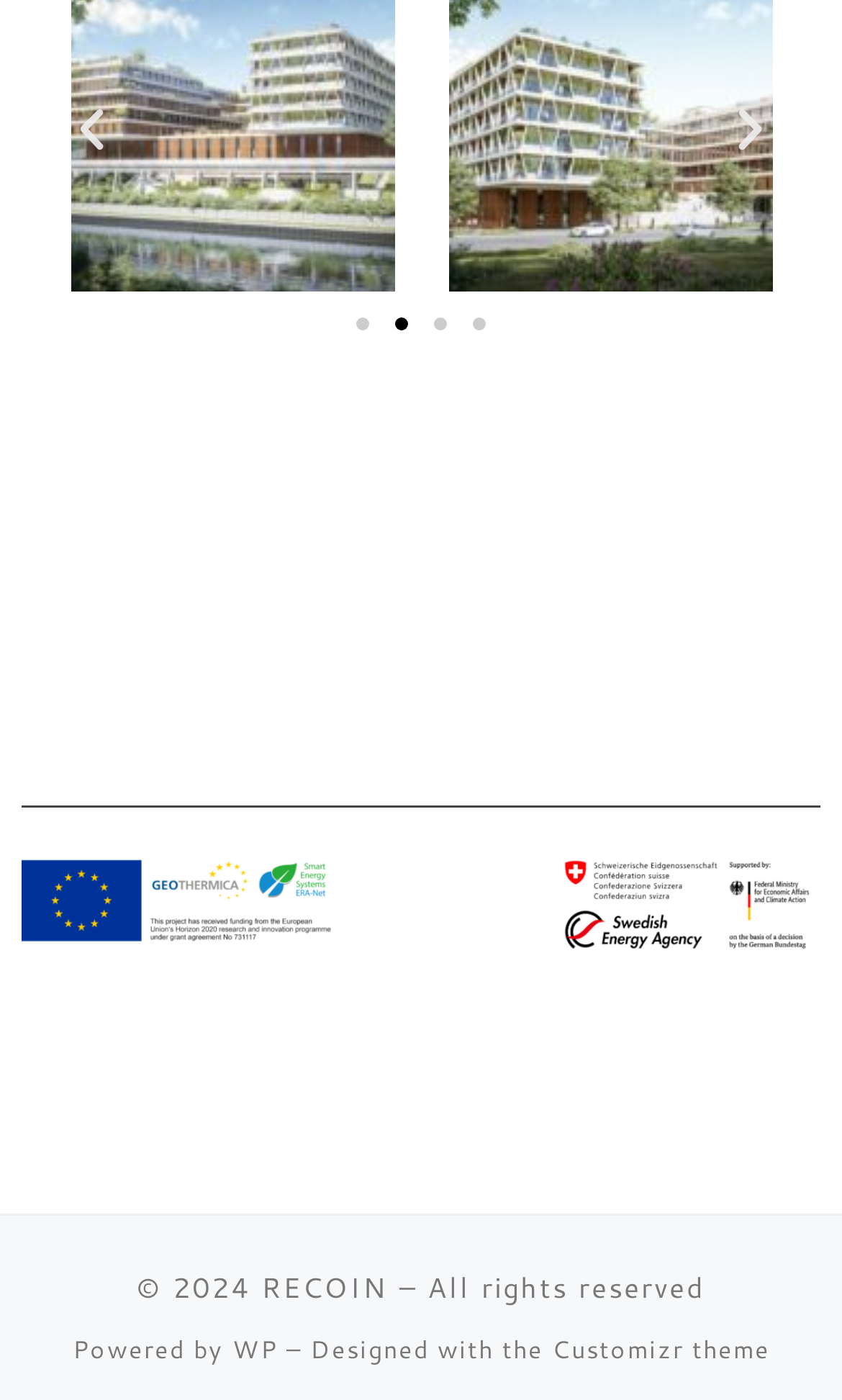Bounding box coordinates should be provided in the format (top-left x, top-left y, bottom-right x, bottom-right y) with all values between 0 and 1. Identify the bounding box for this UI element: Customizr theme

[0.655, 0.951, 0.914, 0.976]